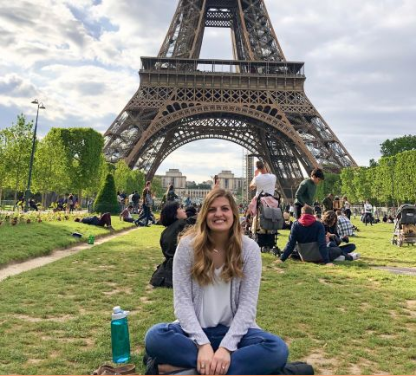Give an in-depth description of what is happening in the image.

The image features a young woman sitting on a grassy area at the base of the Eiffel Tower in Paris. She is smiling broadly, dressed casually in a light-colored top and blue jeans, with her long hair cascading down her shoulders. Behind her, the iconic structure of the Eiffel Tower towers overhead, showcasing its intricate iron lattice design against a backdrop of a partly cloudy sky. The surrounding park area is filled with visitors relaxing on the lawn, some taking photos, while others enjoy leisurely activities. Lush green trees frame the scene, enhancing the picturesque atmosphere of this famous landmark.